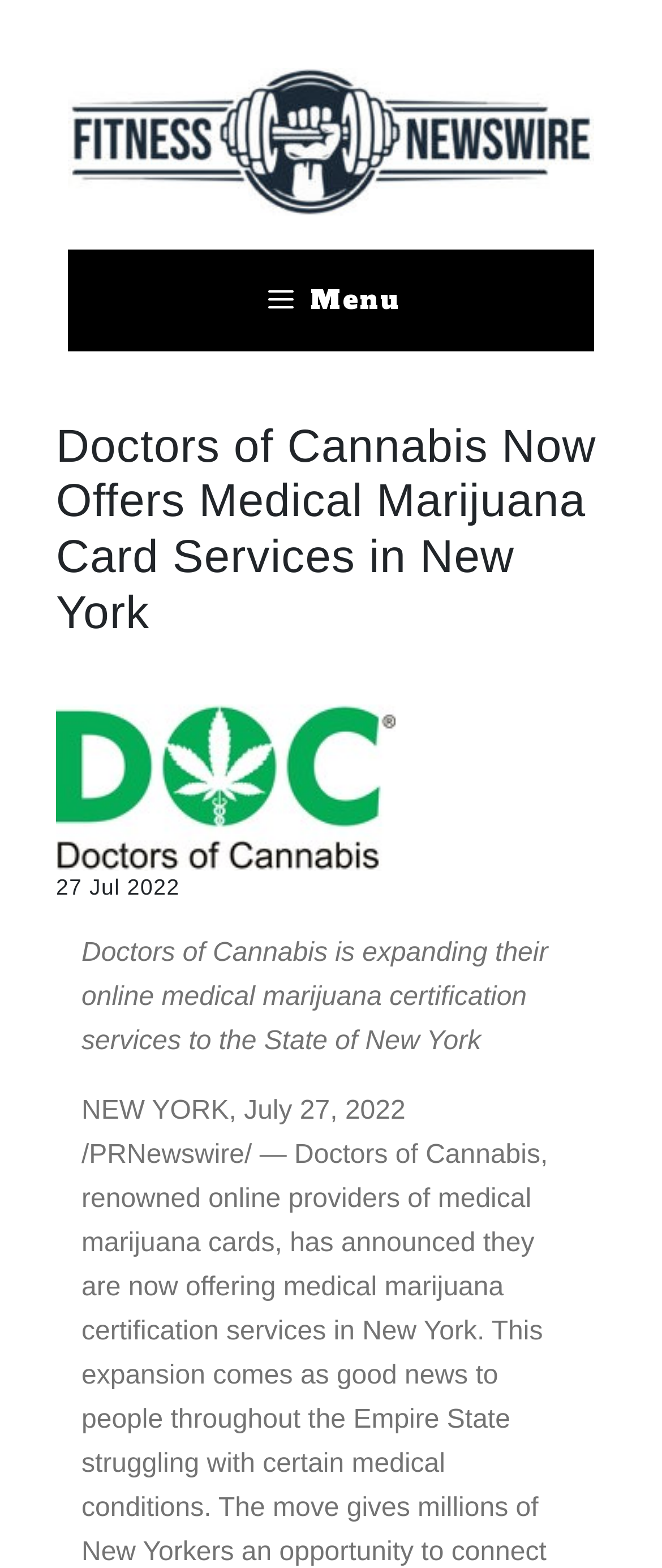Please provide a one-word or phrase answer to the question: 
What type of services is Doctors of Cannabis offering?

Medical marijuana certification services